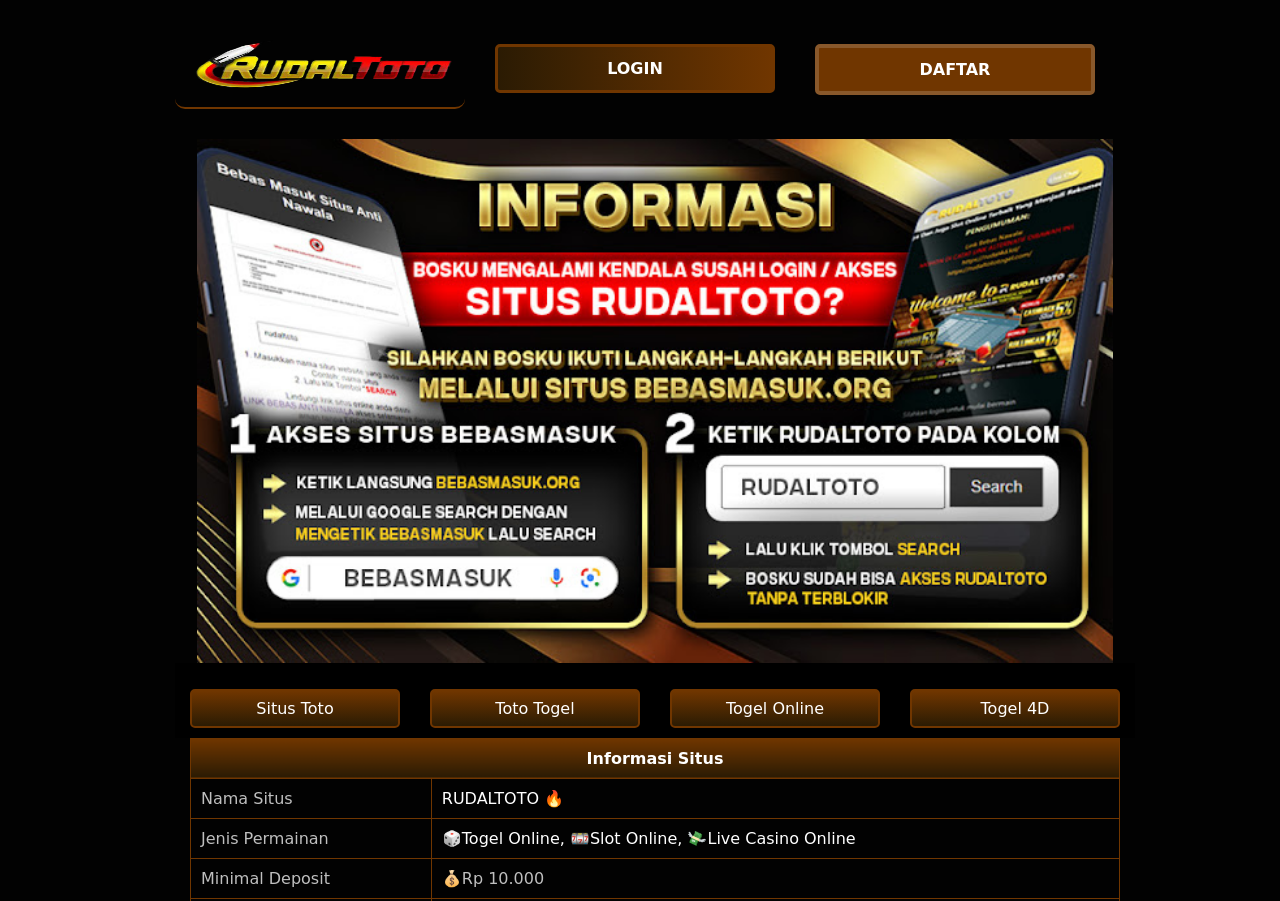What is the name of the website?
Analyze the image and deliver a detailed answer to the question.

The name of the website can be found in the top-left corner of the webpage, where it is written in bold font as 'RUDALTOTO™ Situs Toto Togel Resmi Bandar Togel Online Terpercaya Di Indonesia'.